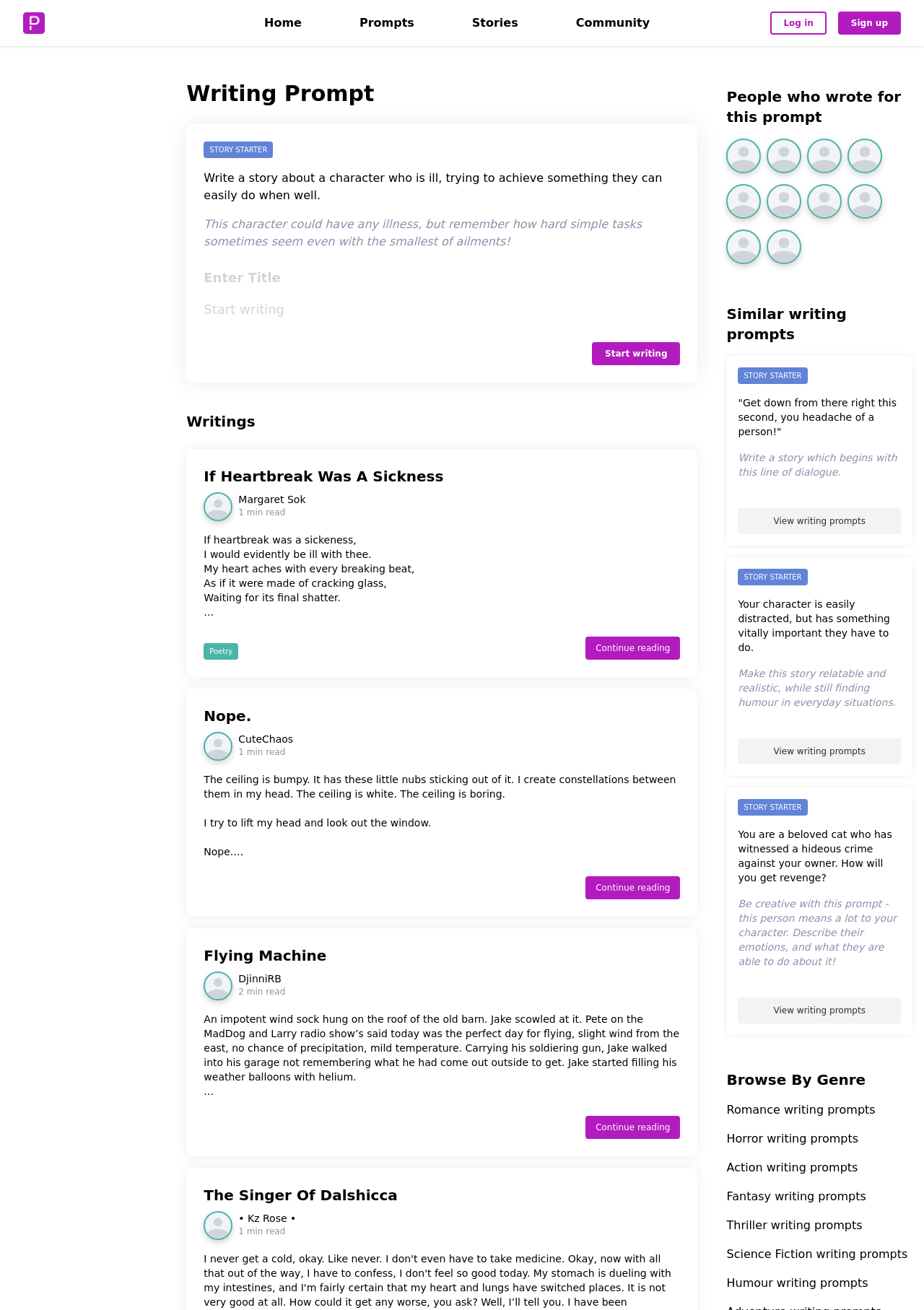What is the title of the first story displayed on this webpage?
Use the image to answer the question with a single word or phrase.

If Heartbreak Was A Sickness